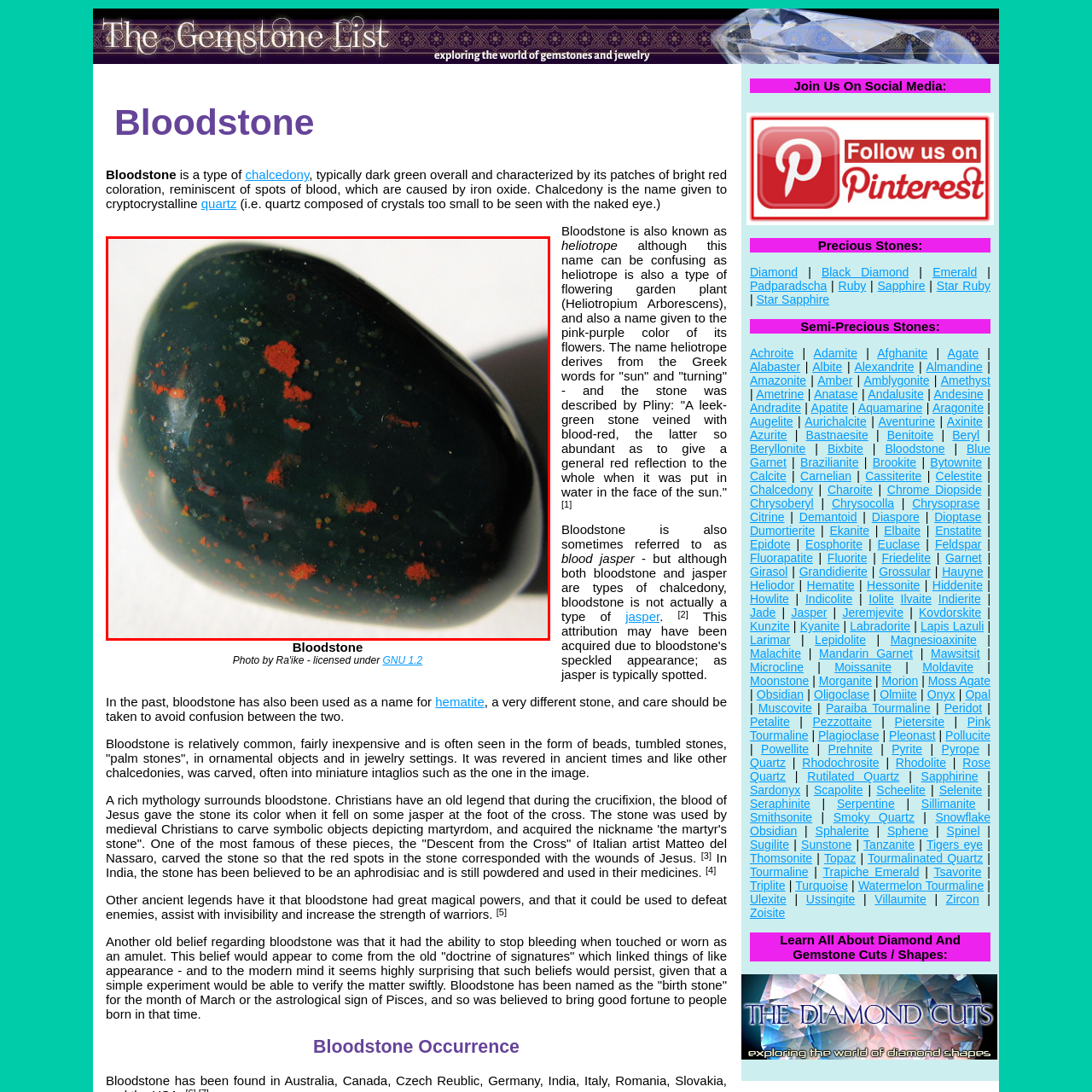Elaborate on the contents of the image highlighted by the red boundary in detail.

The image features a polished piece of Bloodstone, a unique and visually striking semi-precious gemstone. The stone is predominantly dark green, characterized by distinctive red specks, which give it an eye-catching appearance. These red marks, resembling the spots of a dappled pattern, are actually deposits of iron oxide, contributing to the stone’s dramatic color contrast. Bloodstone, also known as heliotrope, has a rich history—traditionally believed to possess healing properties and to symbolize vitality and courage. It is often used in jewelry and decorative items, appreciated not just for its beauty but also for its purported metaphysical qualities, making it a favorite among gemstone enthusiasts and collectors.